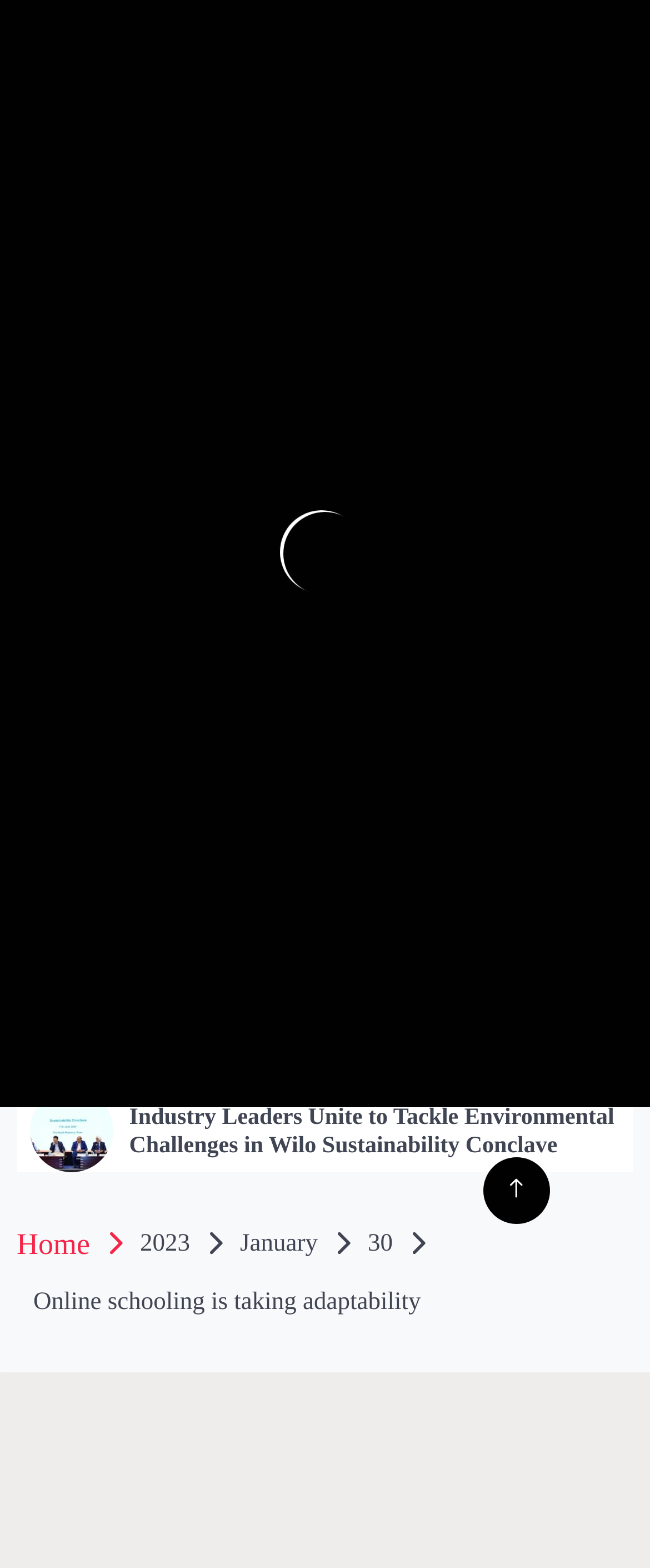Please provide the bounding box coordinates for the element that needs to be clicked to perform the following instruction: "Go to the Home page". The coordinates should be given as four float numbers between 0 and 1, i.e., [left, top, right, bottom].

[0.026, 0.783, 0.19, 0.804]